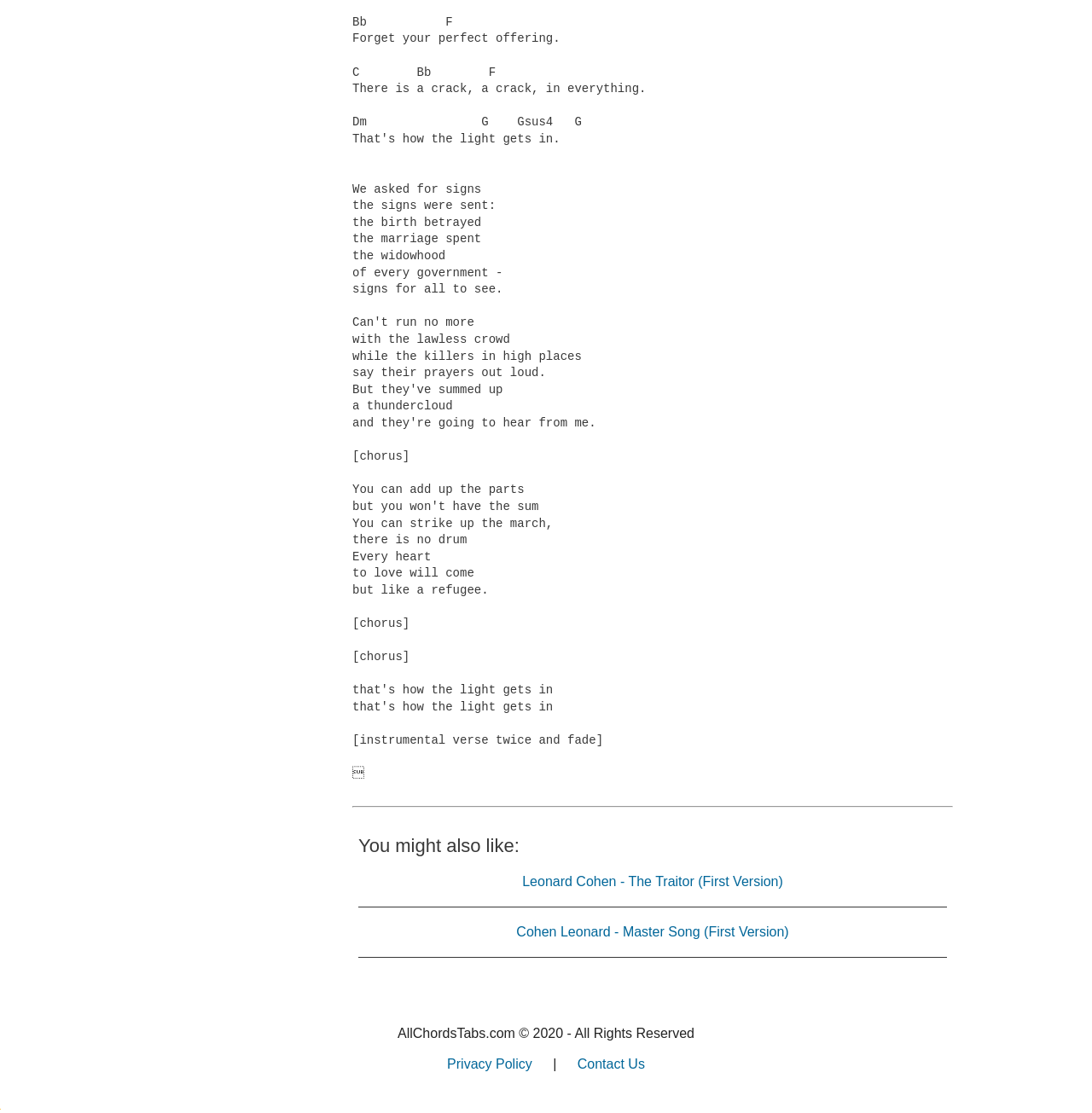What is the name of the image at the bottom of the page?
Using the image, give a concise answer in the form of a single word or short phrase.

LiveInternet